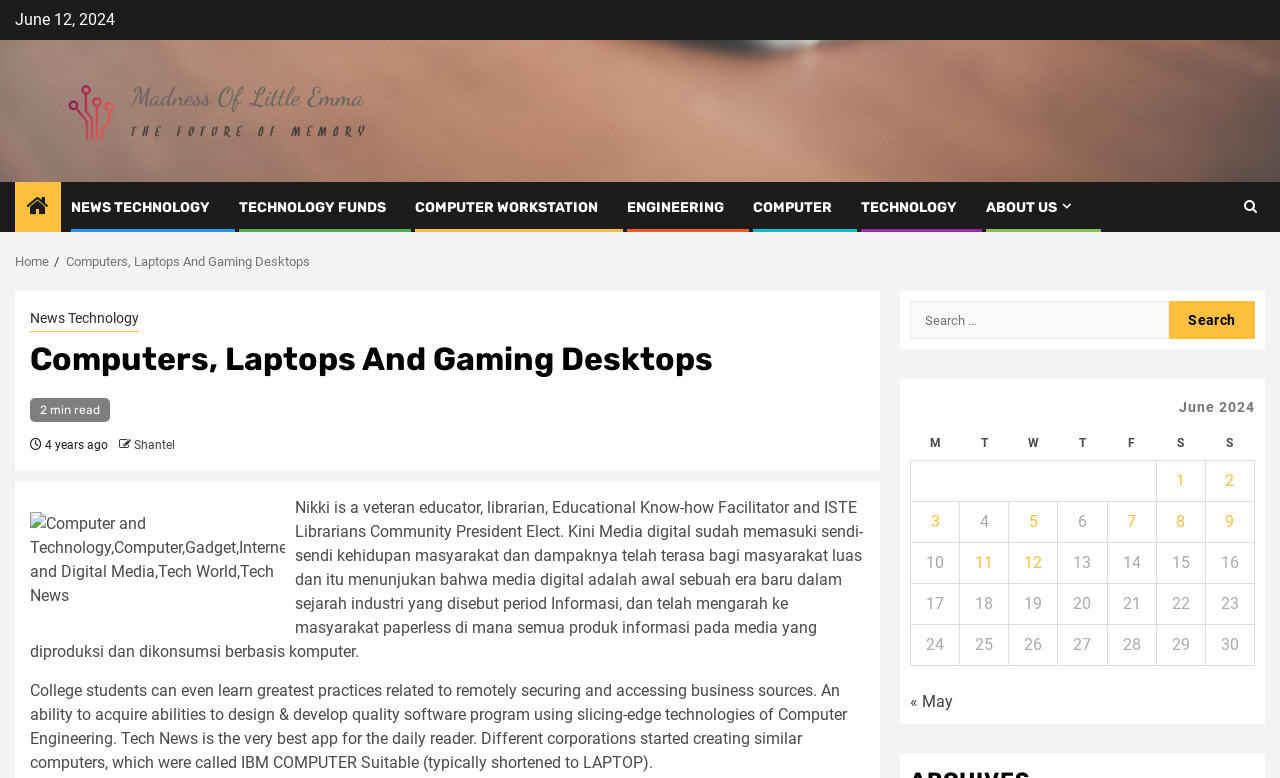Please find the bounding box coordinates in the format (top-left x, top-left y, bottom-right x, bottom-right y) for the given element description. Ensure the coordinates are floating point numbers between 0 and 1. Description: Computers, Laptops And Gaming Desktops

[0.052, 0.326, 0.242, 0.345]